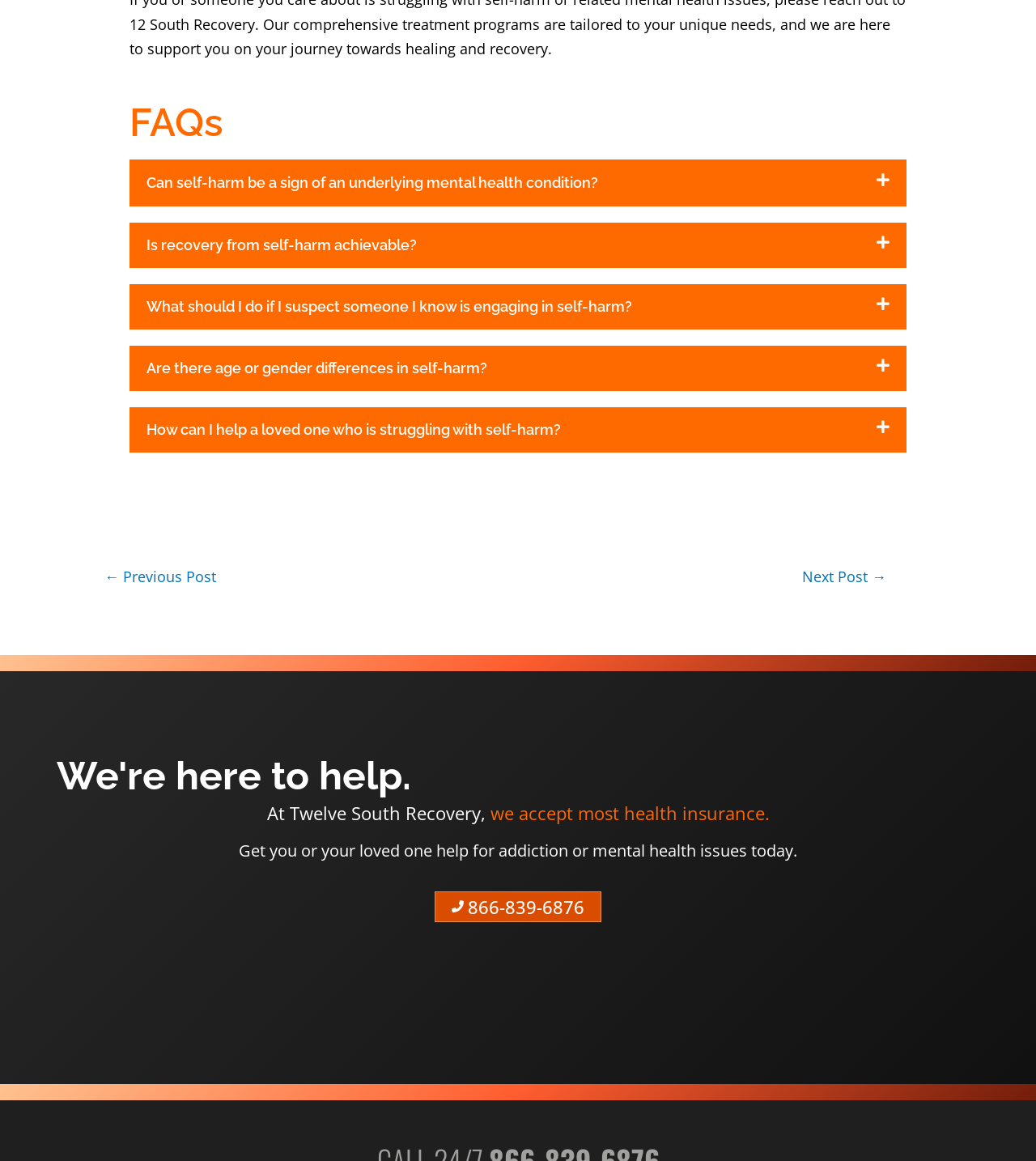What is the phone number mentioned on the webpage?
Provide a well-explained and detailed answer to the question.

The webpage mentions the phone number '866-839-6876' with a link, indicating that it is a contact number for the organization or service.